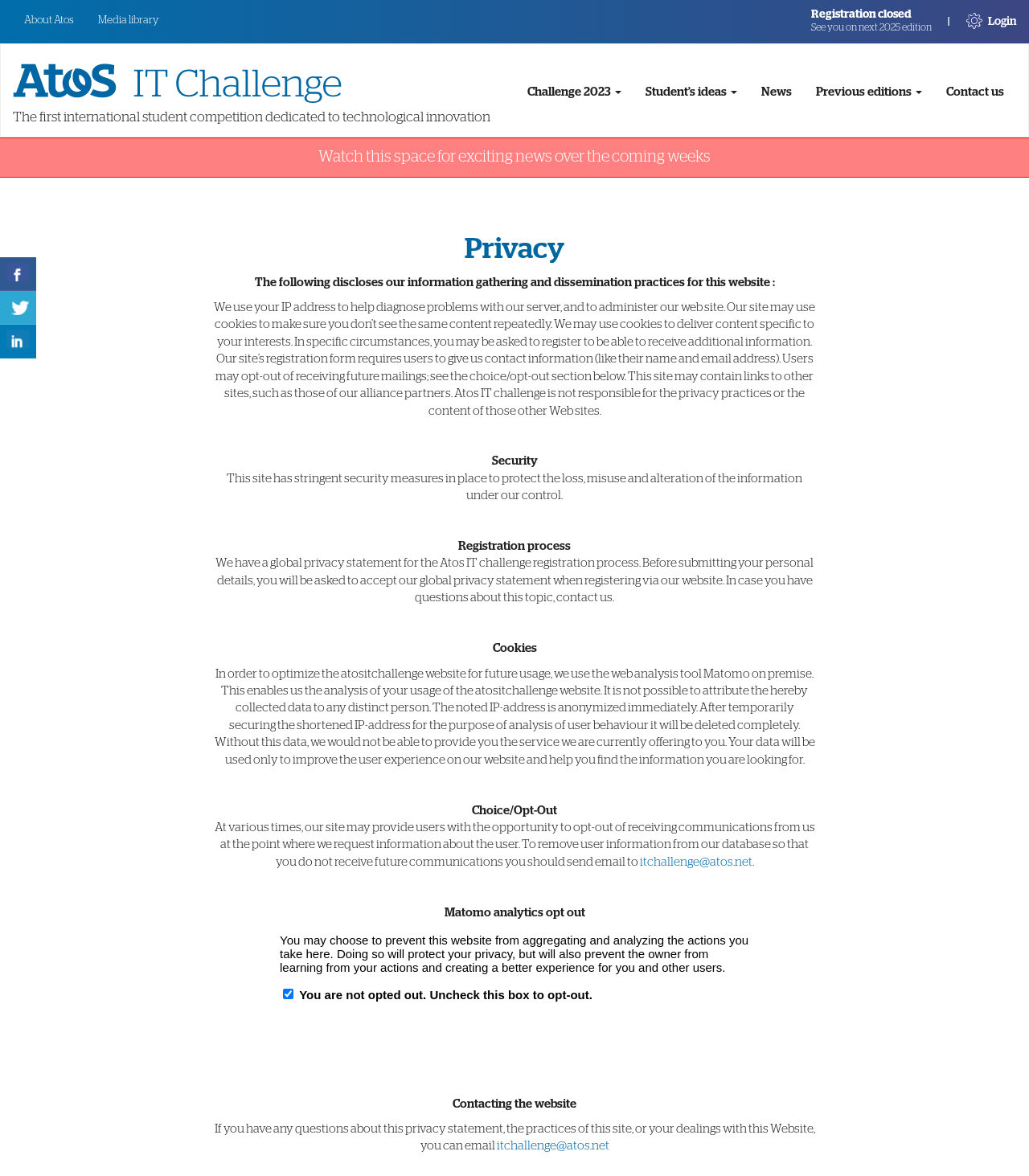Refer to the screenshot and give an in-depth answer to this question: What is the name of the website analytics tool used by Atos IT Challenge?

The name of the website analytics tool can be found in the static text 'In order to optimize the atositchallenge website for future usage, we use the web analysis tool Matomo on premise' which explicitly mentions the tool used for analytics.